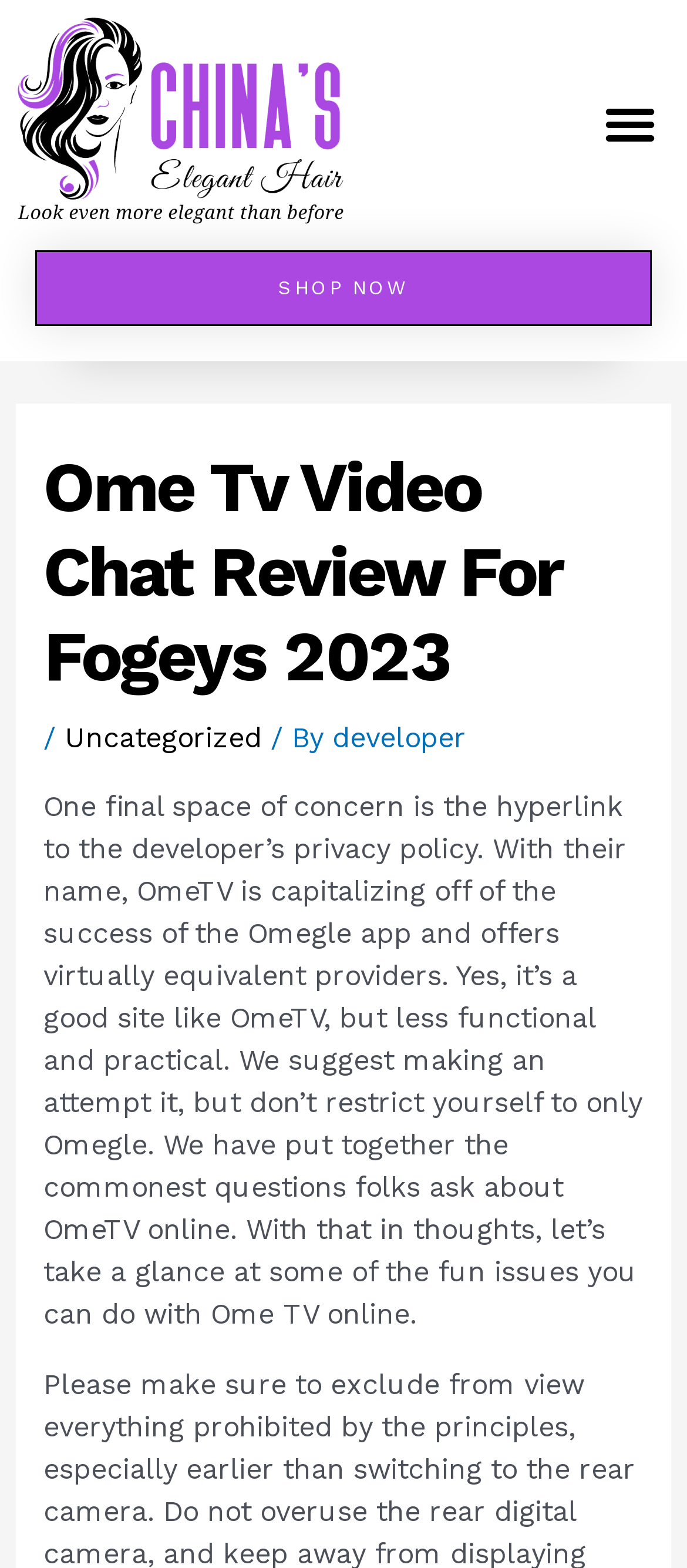Who is the author of the article?
Please provide a single word or phrase as your answer based on the image.

developer